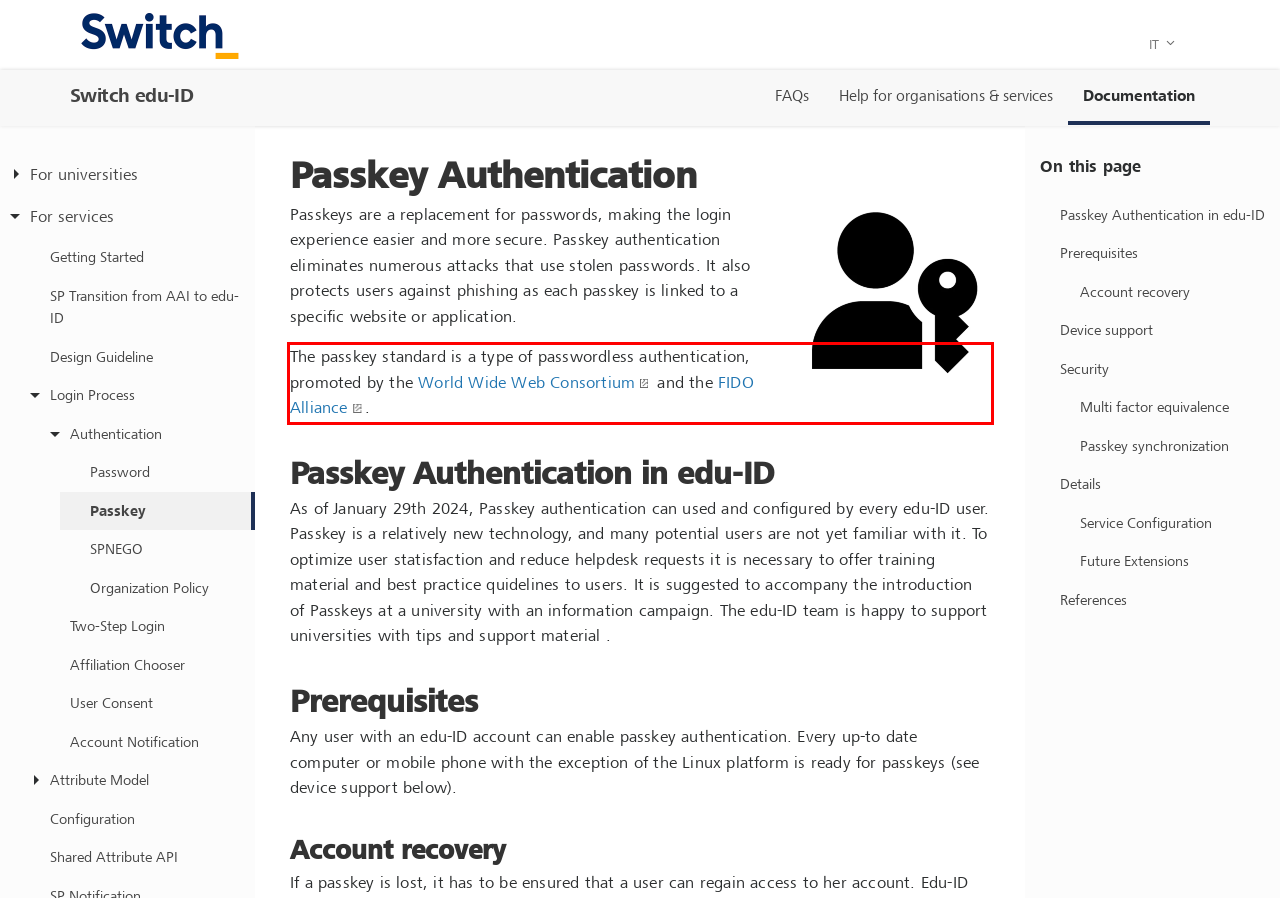Identify and extract the text within the red rectangle in the screenshot of the webpage.

The passkey standard is a type of passwordless authentication, promoted by the World Wide Web Consortium and the FIDO Alliance.